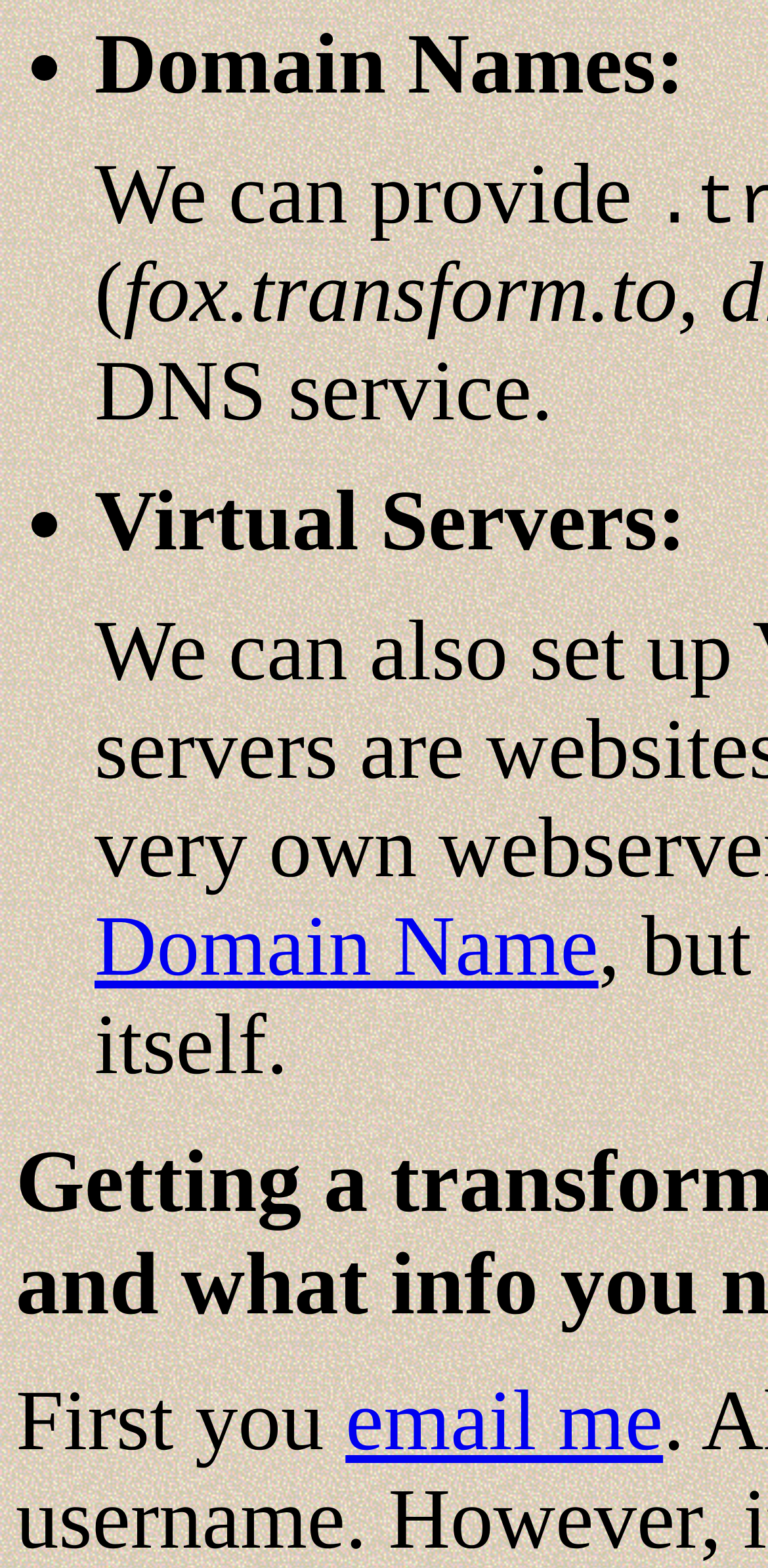Please give a succinct answer to the question in one word or phrase:
What are the two services provided?

Domain Names, Virtual Servers